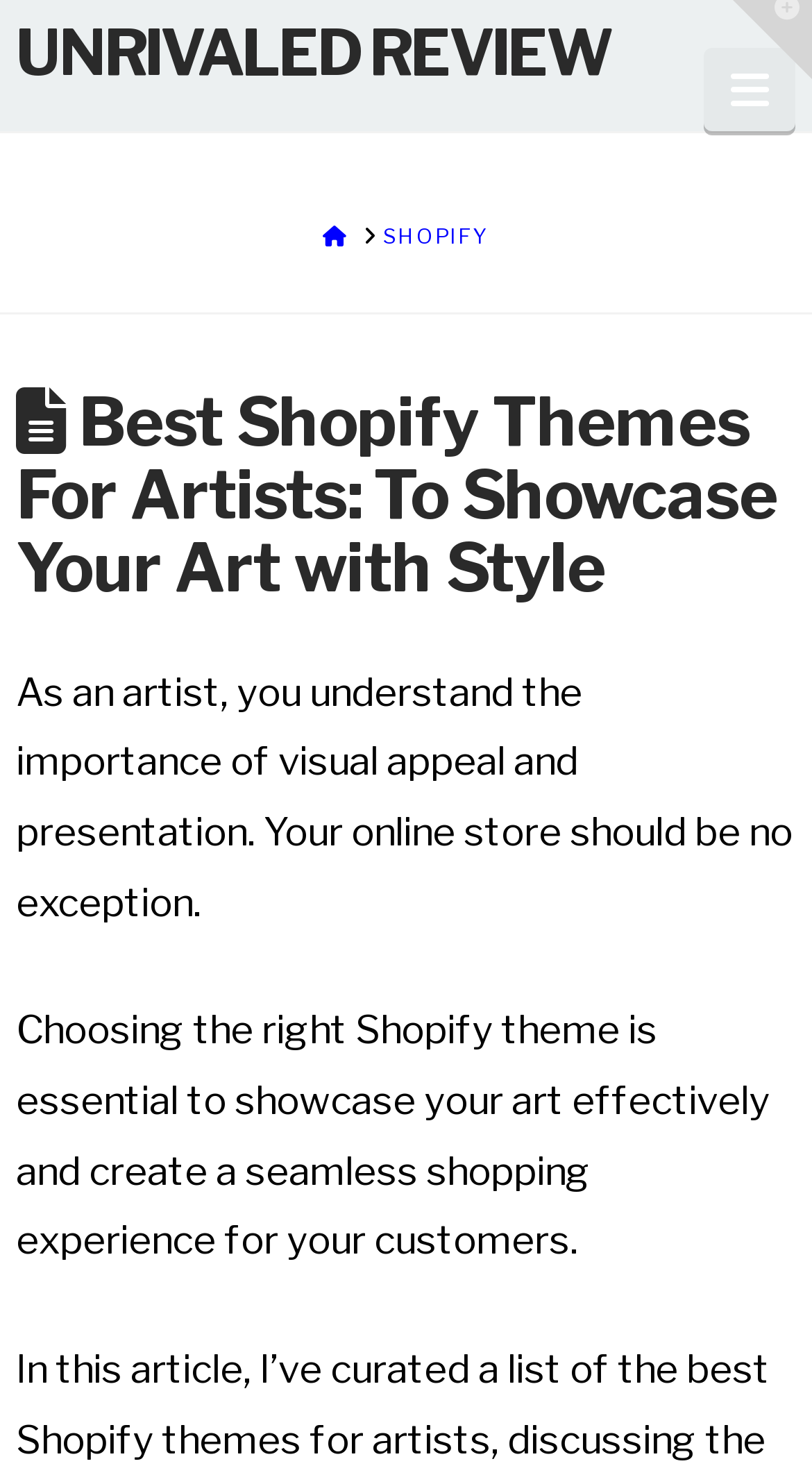What is the navigation button for?
Examine the screenshot and reply with a single word or phrase.

To navigate